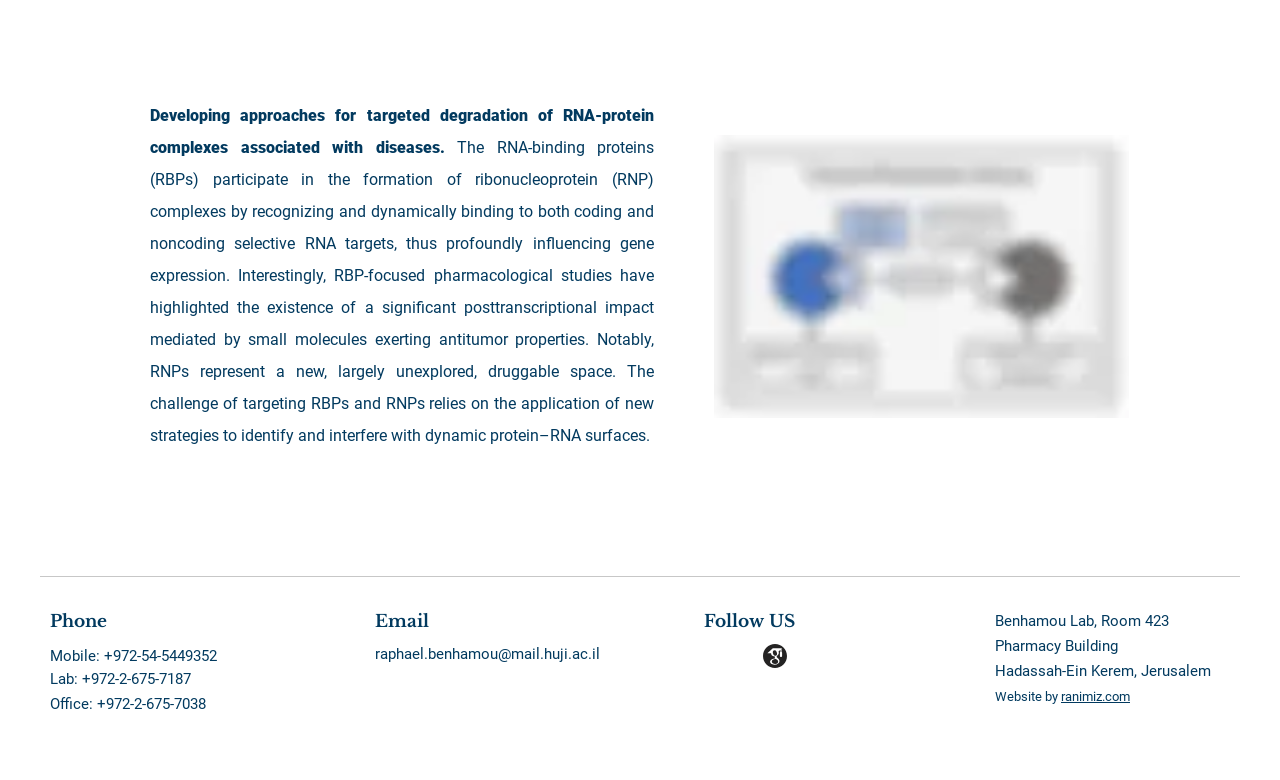Please provide a comprehensive response to the question below by analyzing the image: 
What is the email address of the lab?

The email address of the lab can be found by looking at the link element at the bottom of the webpage, which is labeled as 'Email'. The email address is specifically mentioned as raphael.benhamou@mail.huji.ac.il.